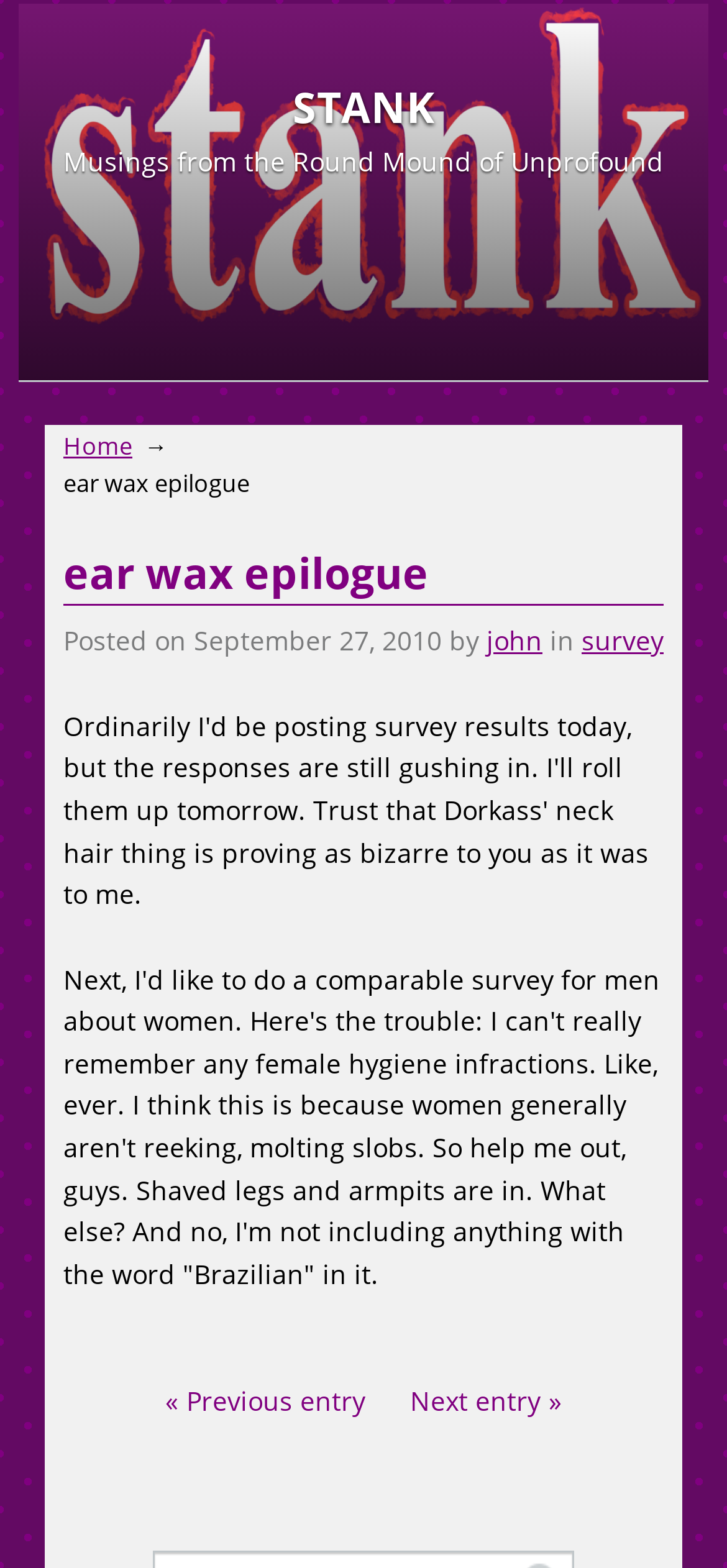What is the topic of the current article?
Answer briefly with a single word or phrase based on the image.

female hygiene infractions